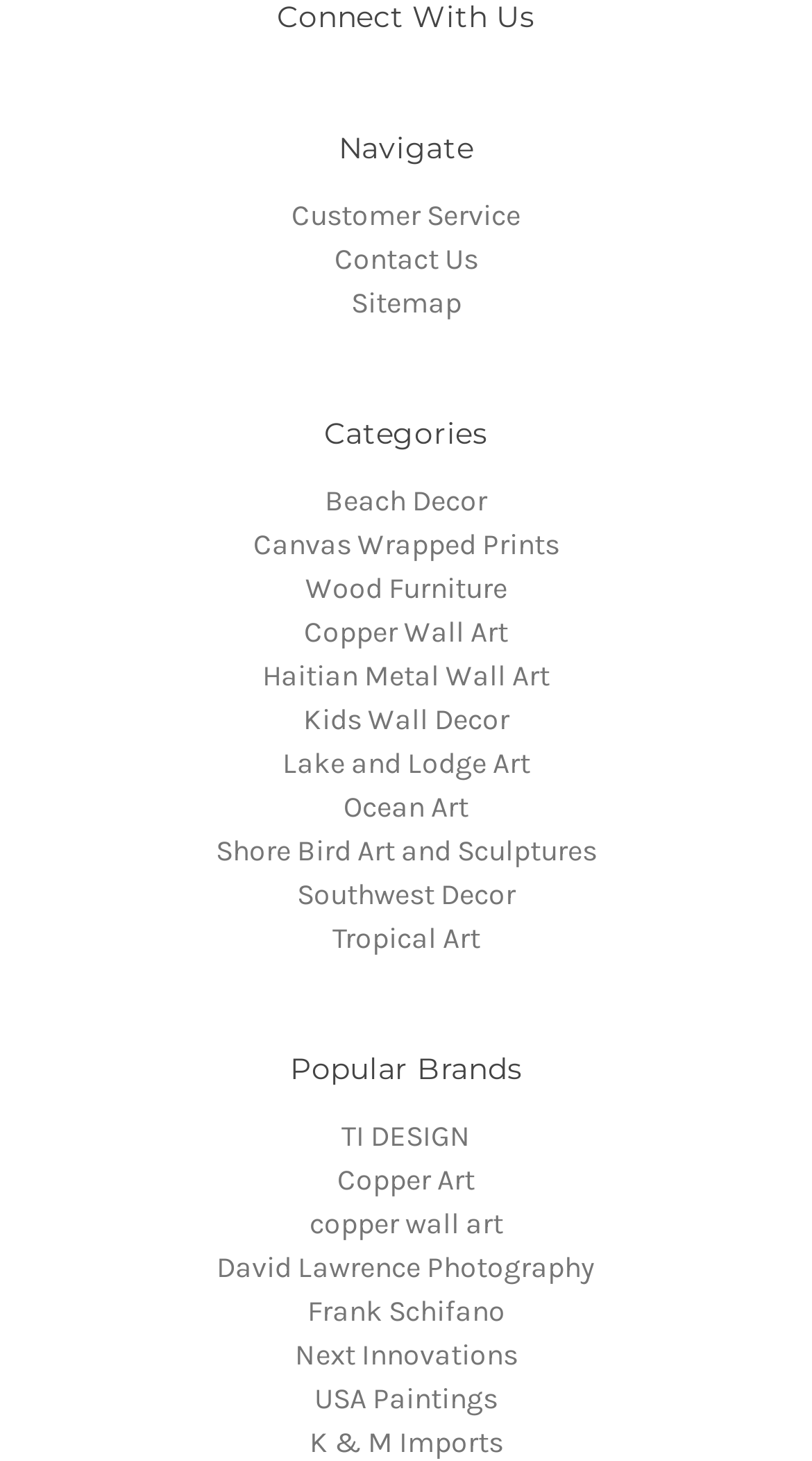Carefully observe the image and respond to the question with a detailed answer:
How many categories are listed?

I counted the number of links under the 'Categories' heading, which are 'Beach Decor', 'Canvas Wrapped Prints', 'Wood Furniture', 'Copper Wall Art', 'Haitian Metal Wall Art', 'Kids Wall Decor', 'Lake and Lodge Art', 'Ocean Art', 'Shore Bird Art and Sculptures', 'Southwest Decor', 'Tropical Art'. There are 12 categories in total.